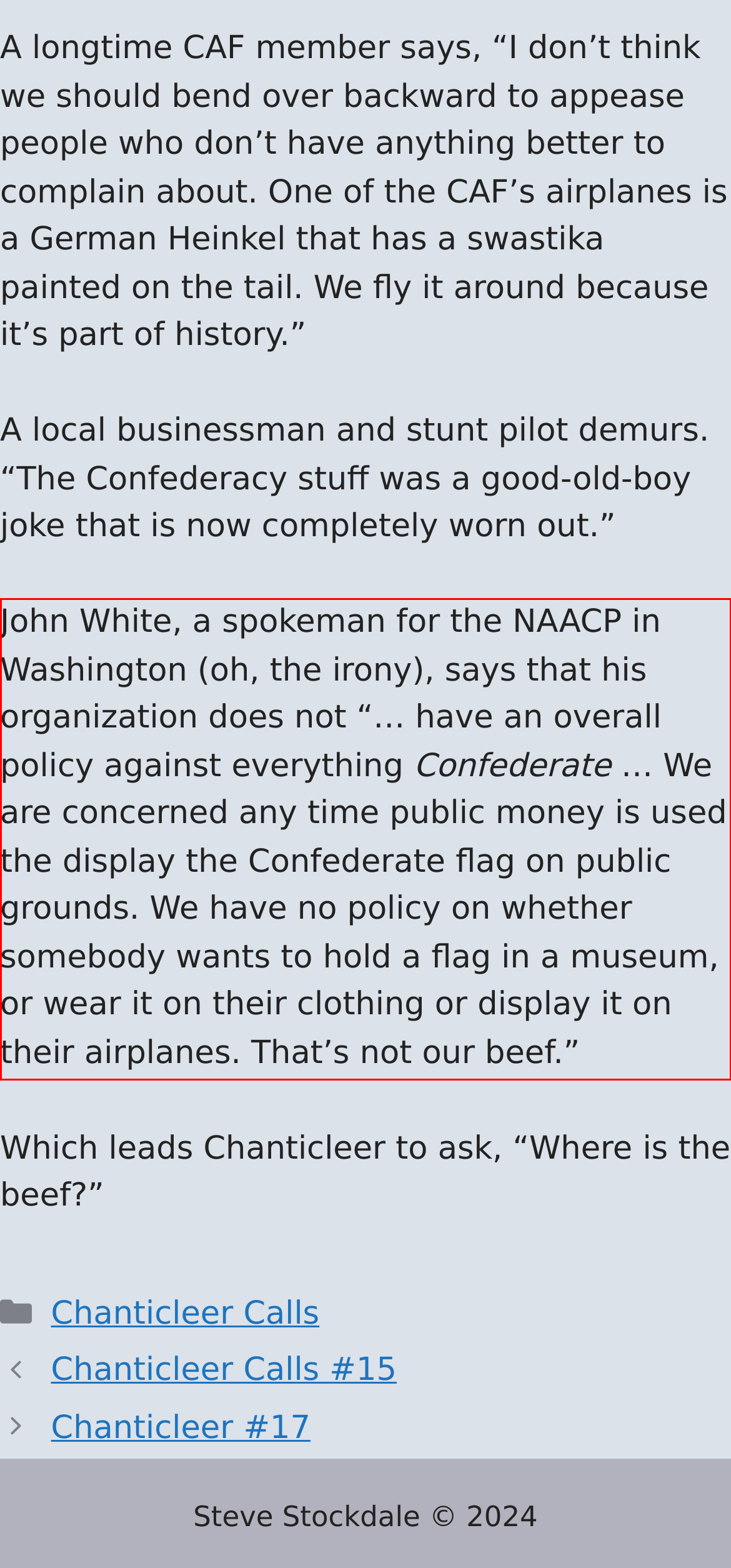Given a webpage screenshot with a red bounding box, perform OCR to read and deliver the text enclosed by the red bounding box.

John White, a spokeman for the NAACP in Washington (oh, the irony), says that his organization does not “… have an overall policy against everything Confederate … We are concerned any time public money is used the display the Confederate flag on public grounds. We have no policy on whether somebody wants to hold a flag in a museum, or wear it on their clothing or display it on their airplanes. That’s not our beef.”